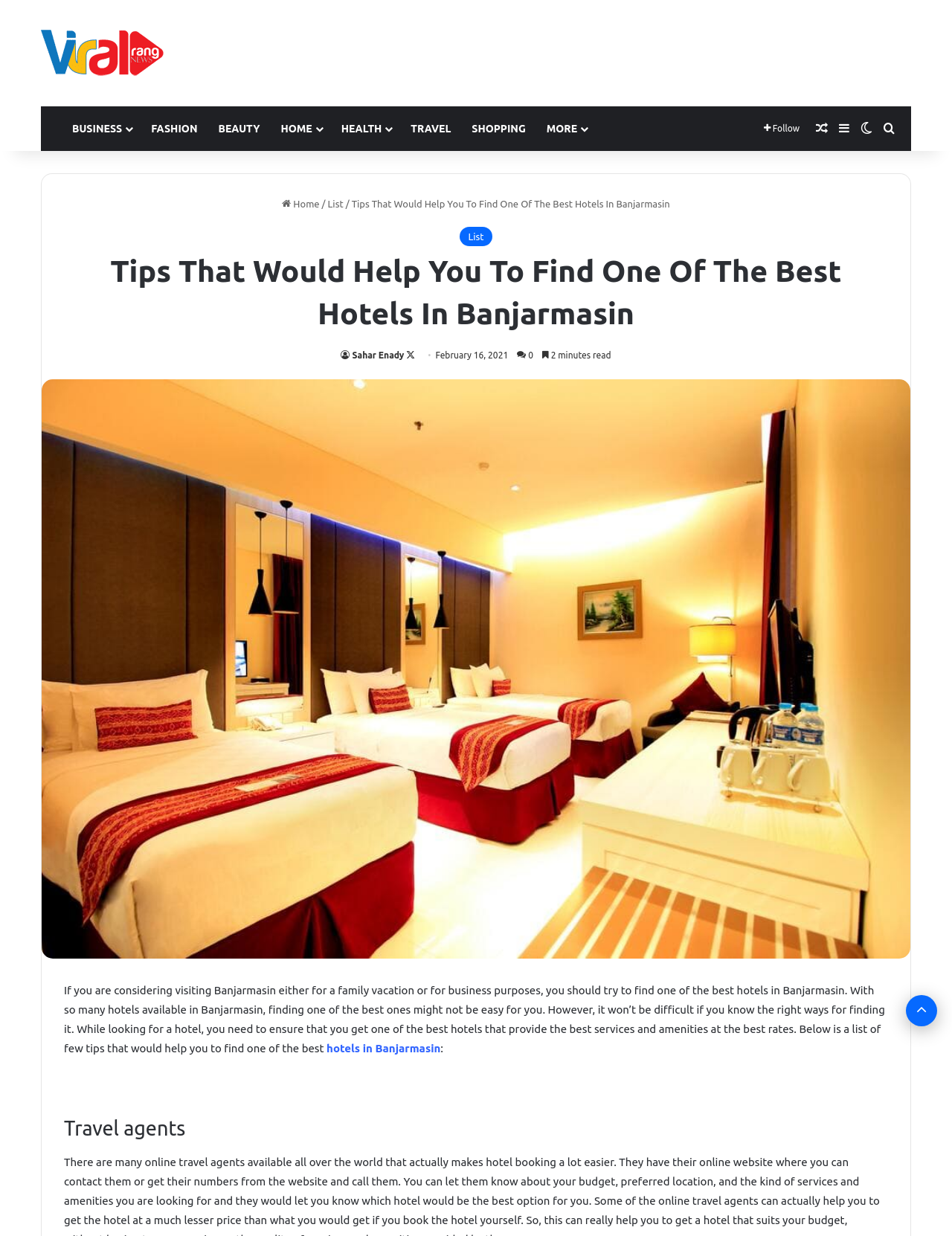What is the author of the article?
Using the image, provide a detailed and thorough answer to the question.

The author of the article can be found by looking for the link that says 'Follow on X' and is accompanied by the author's name. In this case, the author's name is 'Sahar Enady'.